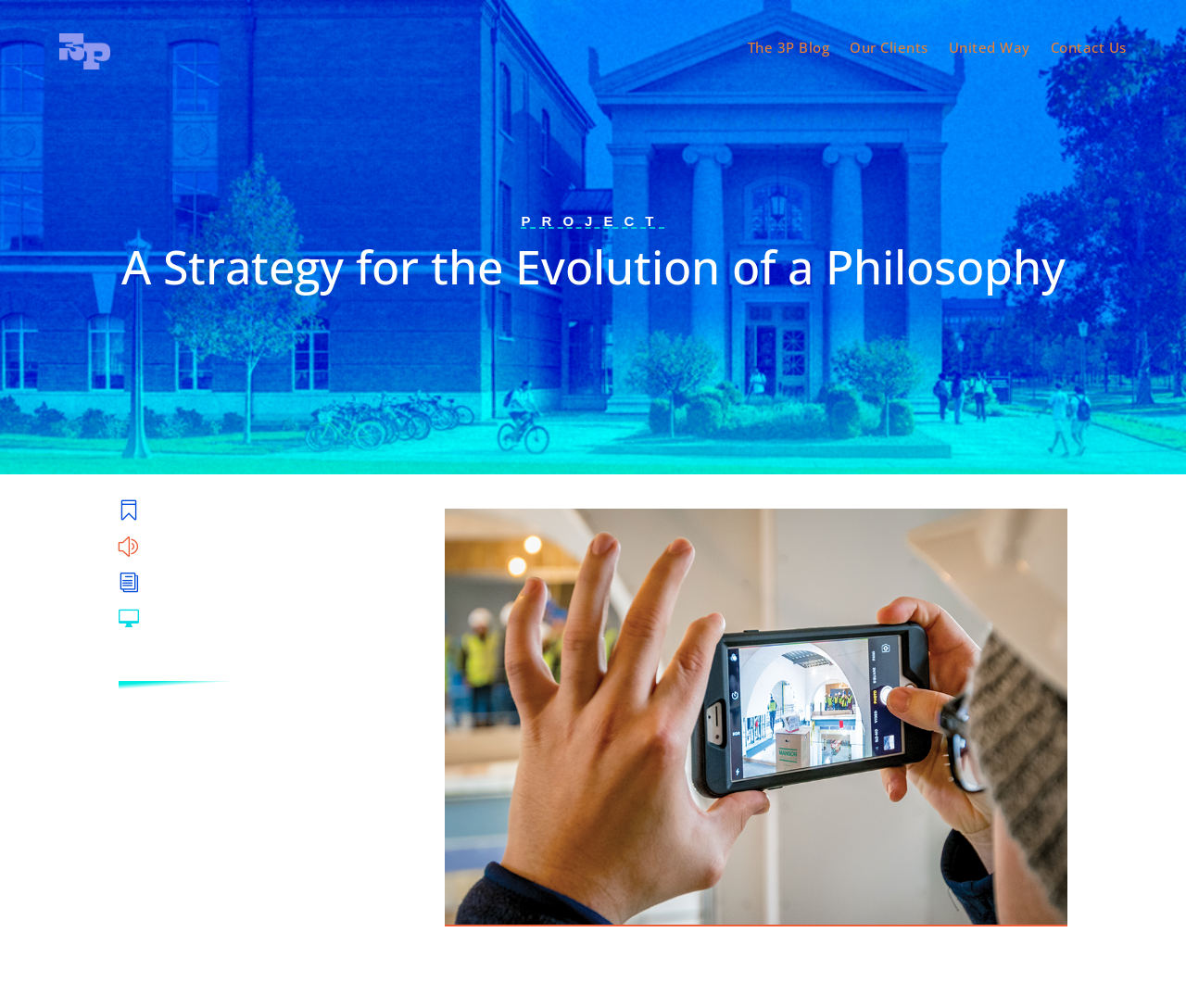Respond to the question below with a concise word or phrase:
What is the person in the image doing?

Photographing